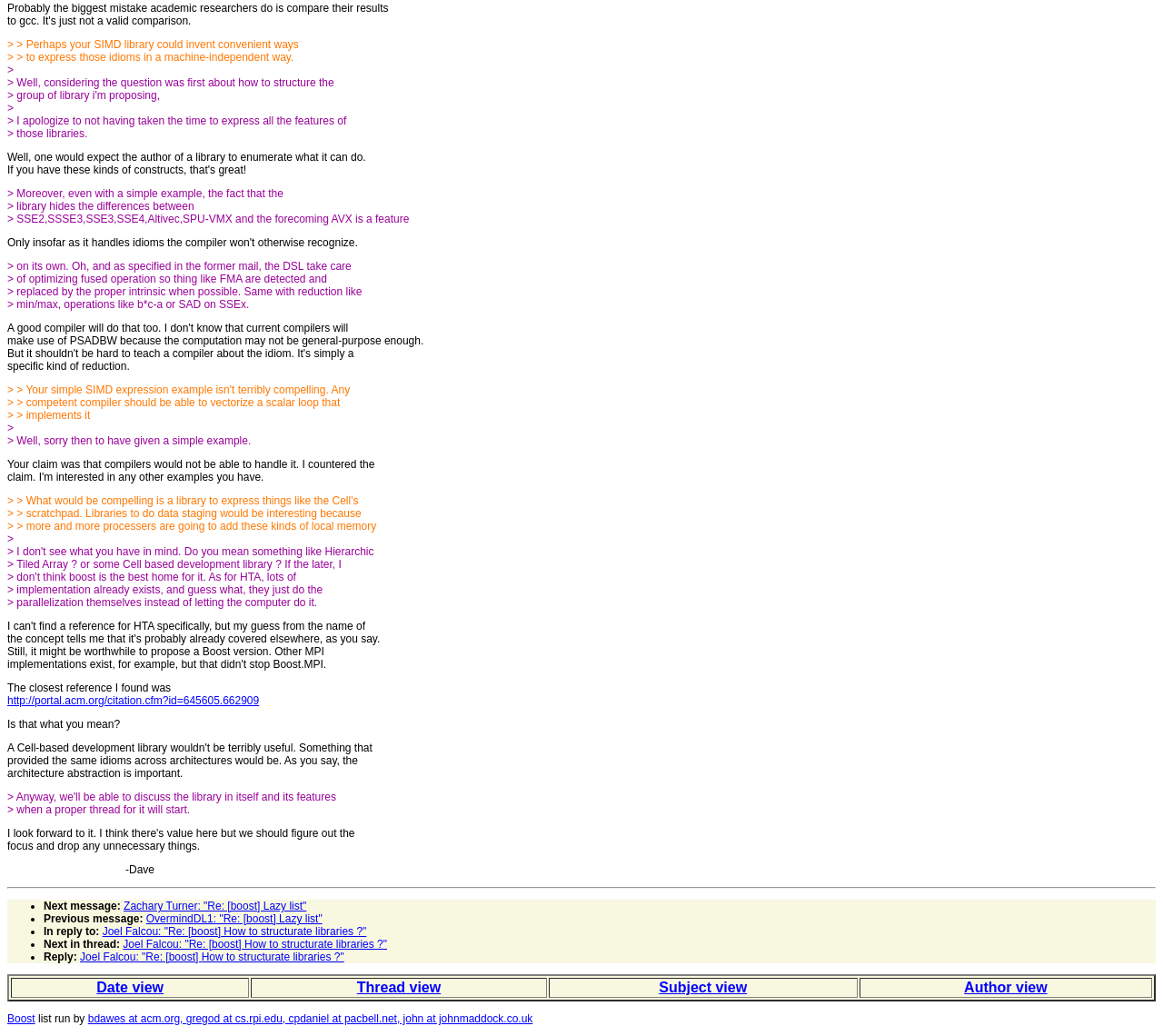What is the author's opinion on compiler ability?
Observe the image and answer the question with a one-word or short phrase response.

compilers can handle it